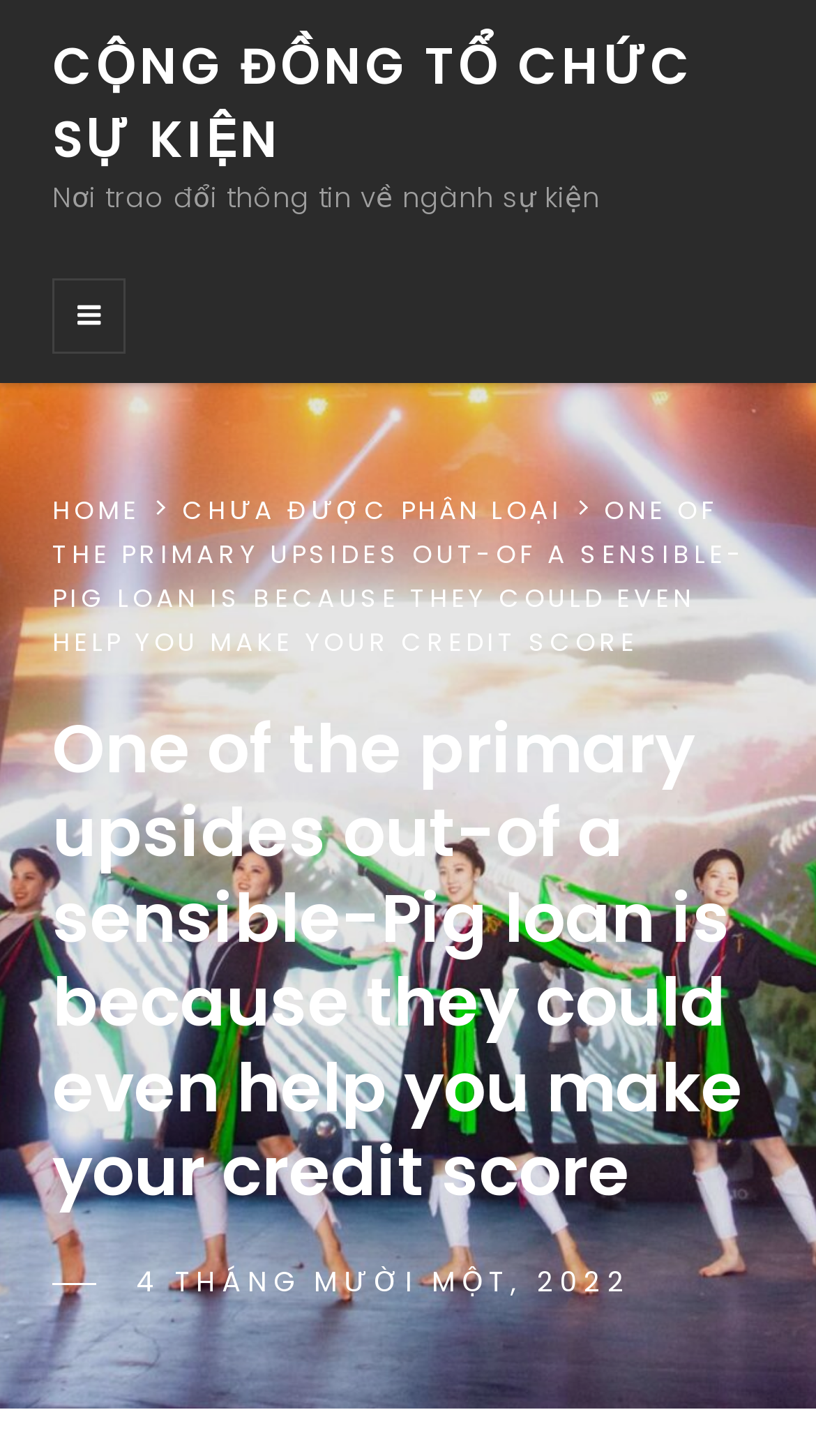What is the topic of the webpage?
Please utilize the information in the image to give a detailed response to the question.

I determined this from the static text 'ONE OF THE PRIMARY UPSIDES OUT-OF A SENSIBLE-PIG LOAN IS BECAUSE THEY COULD EVEN HELP YOU MAKE YOUR CREDIT SCORE' which is a prominent element on the webpage, indicating that the topic is related to Sensible-Pig loans.